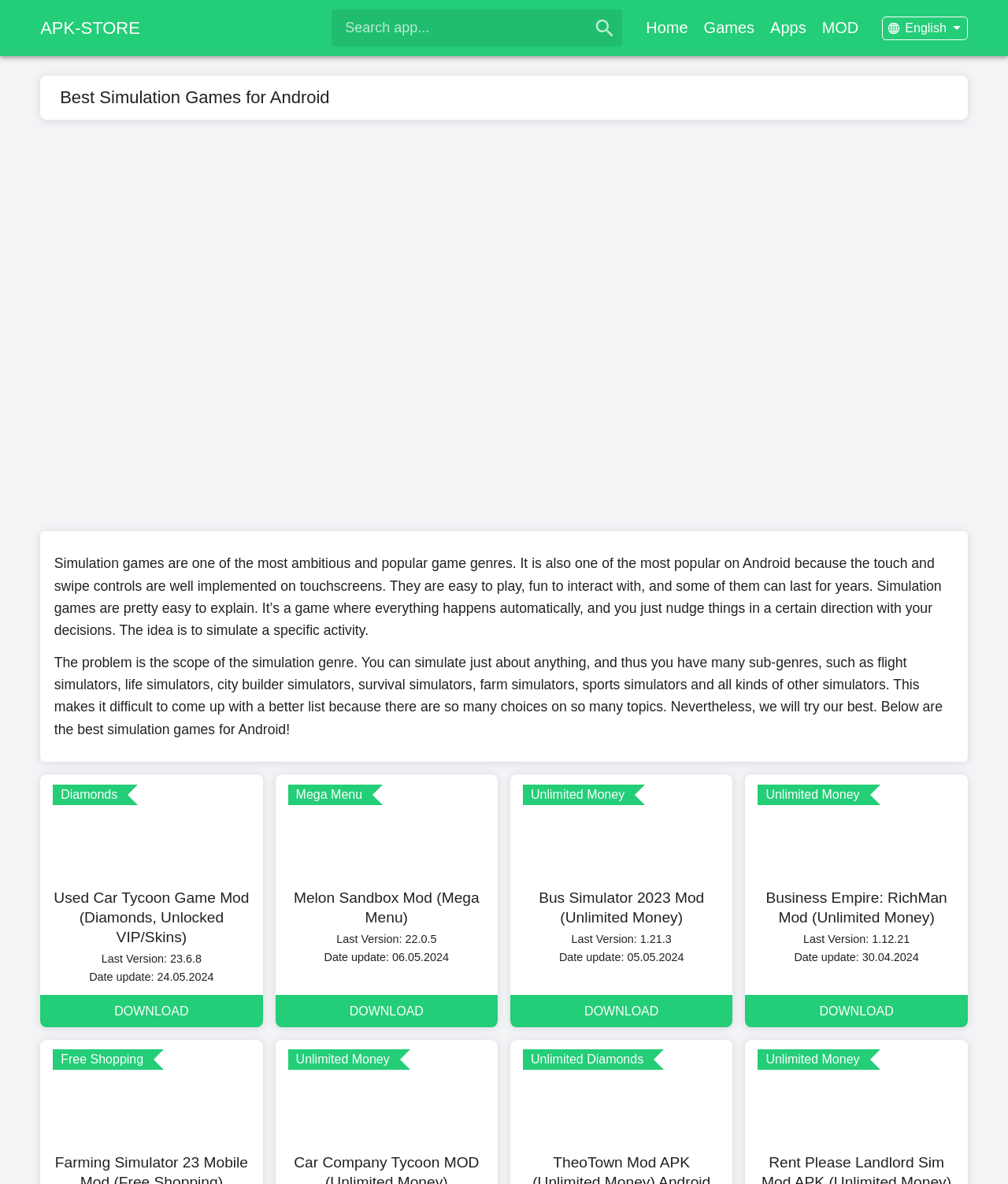What type of games are listed on this webpage?
Based on the image, please offer an in-depth response to the question.

The webpage lists various simulation games, including Used Car Tycoon Game Mod, Melon Sandbox Mod, Bus Simulator 2023 Mod, and more, which are all types of simulation games.